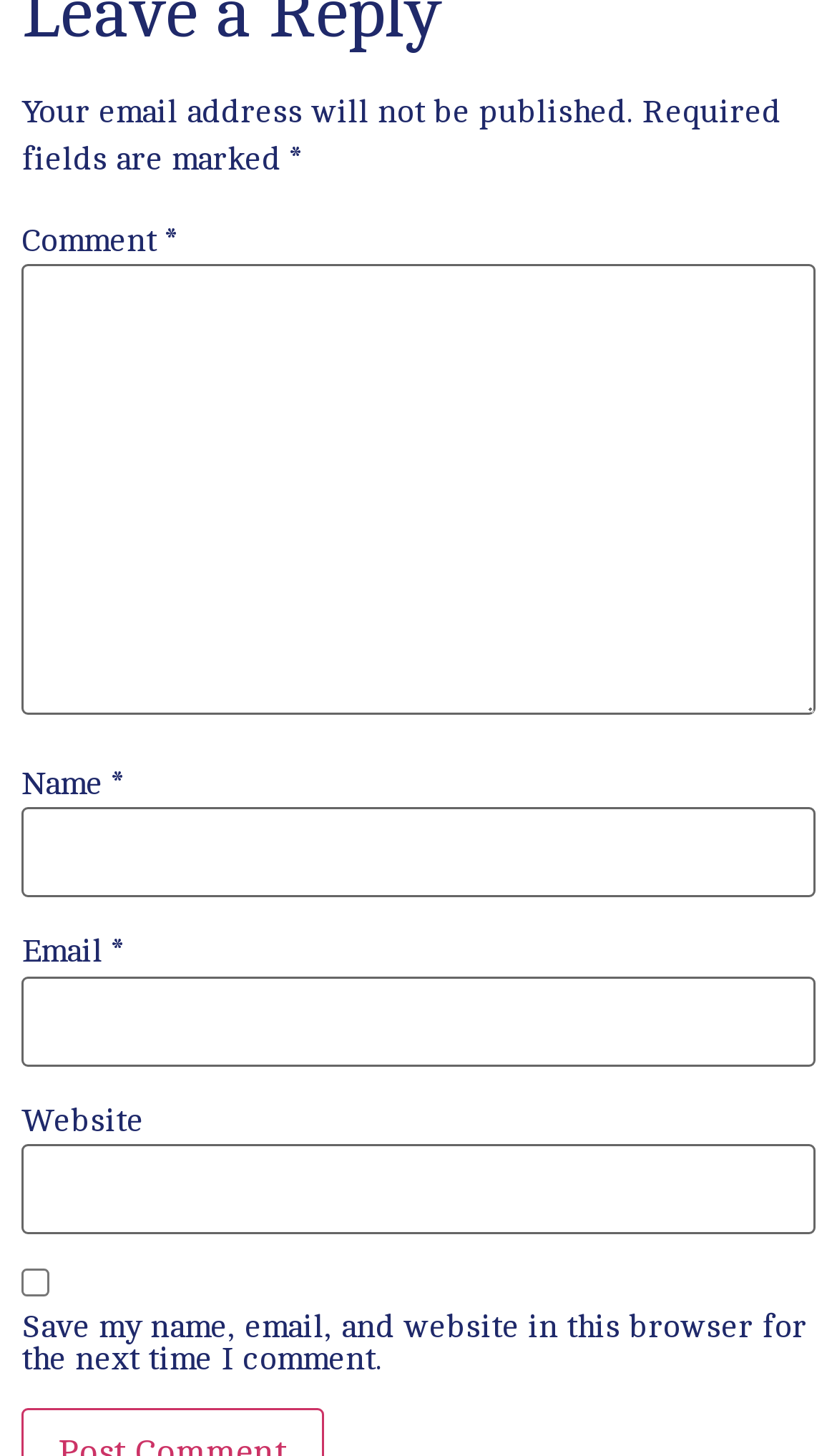Is the 'Website' field required?
Using the image provided, answer with just one word or phrase.

No